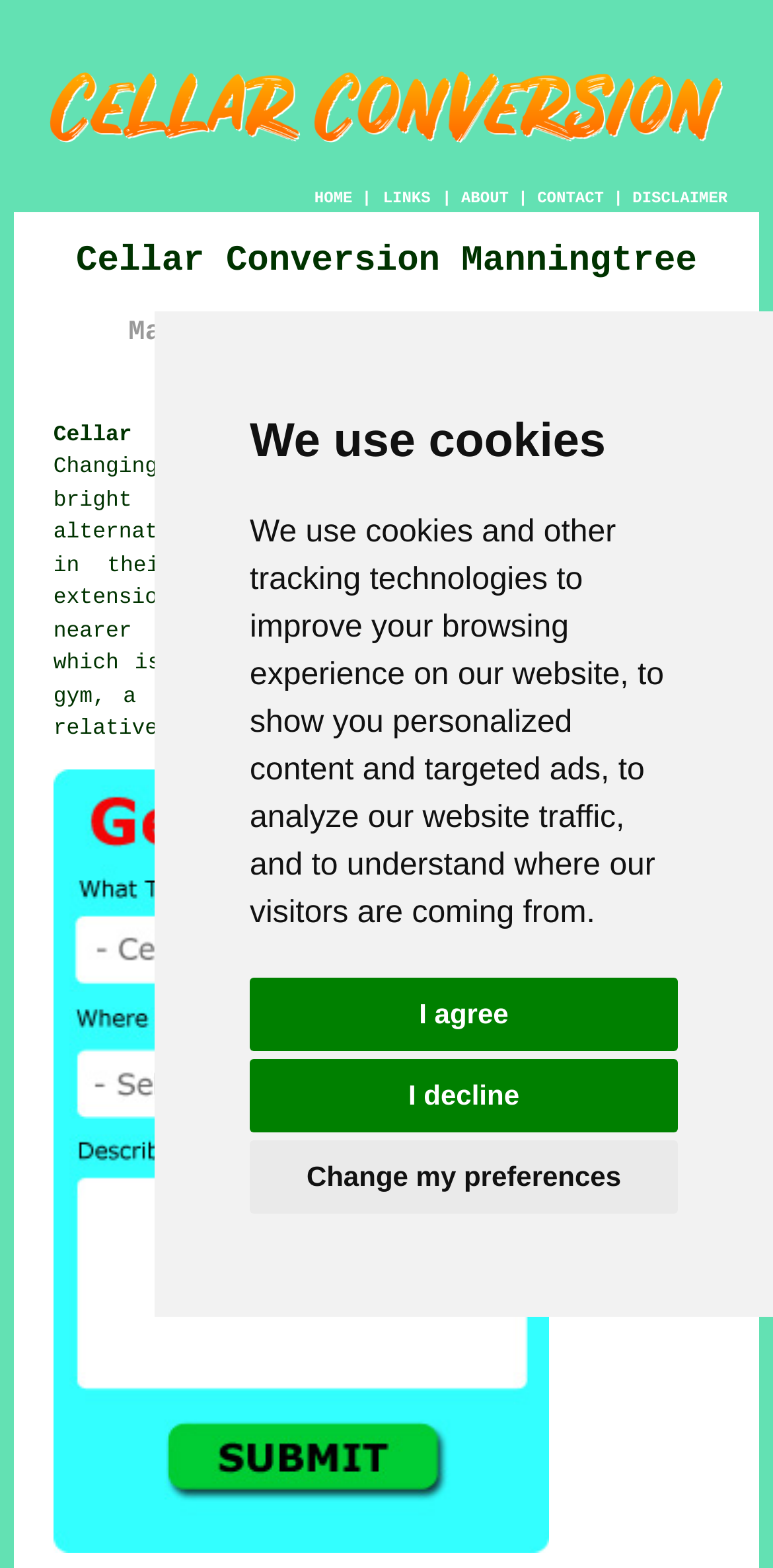Using the description: "Search", determine the UI element's bounding box coordinates. Ensure the coordinates are in the format of four float numbers between 0 and 1, i.e., [left, top, right, bottom].

None